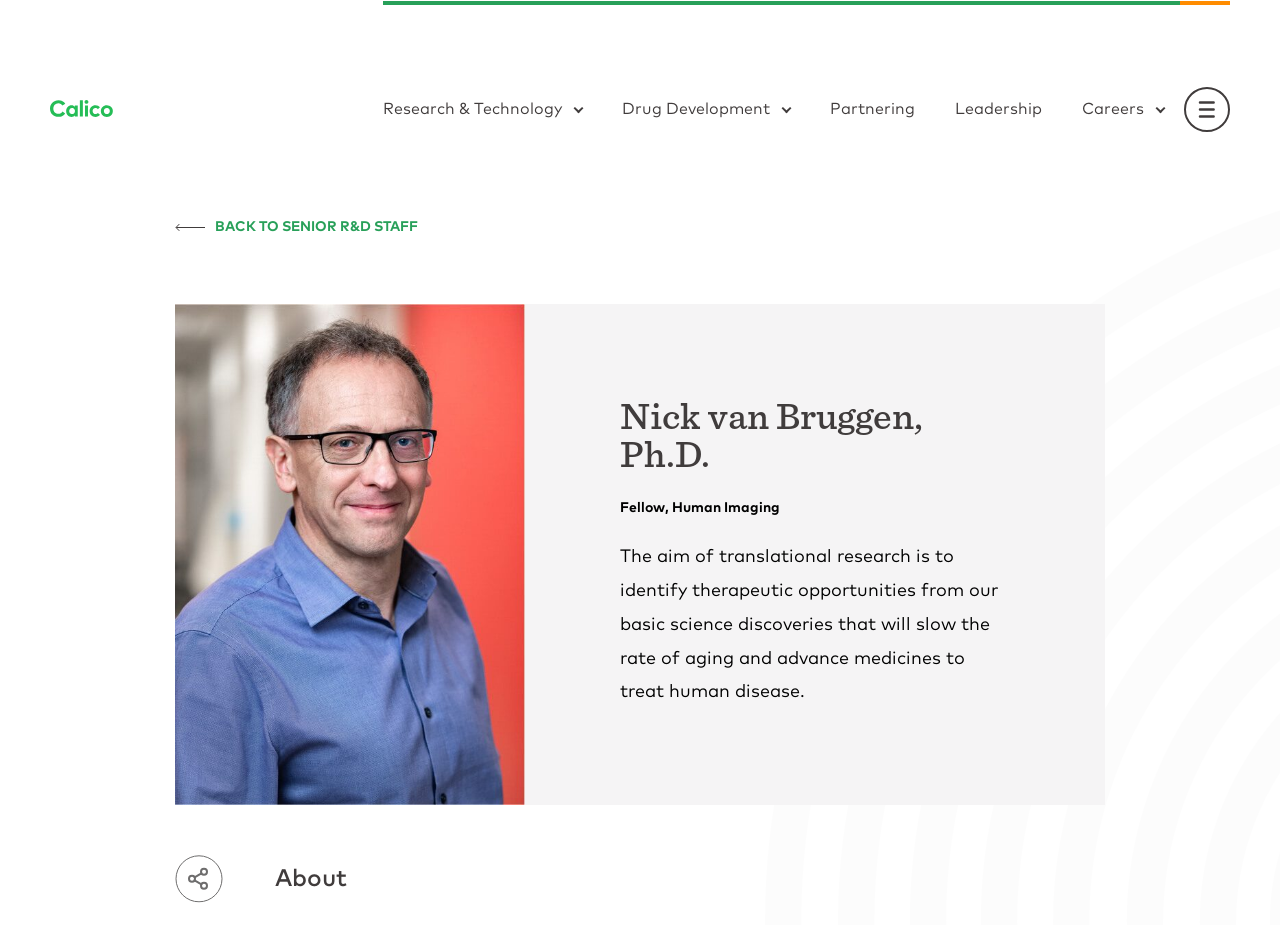Identify the title of the webpage and provide its text content.

Nick van Bruggen, Ph.D.